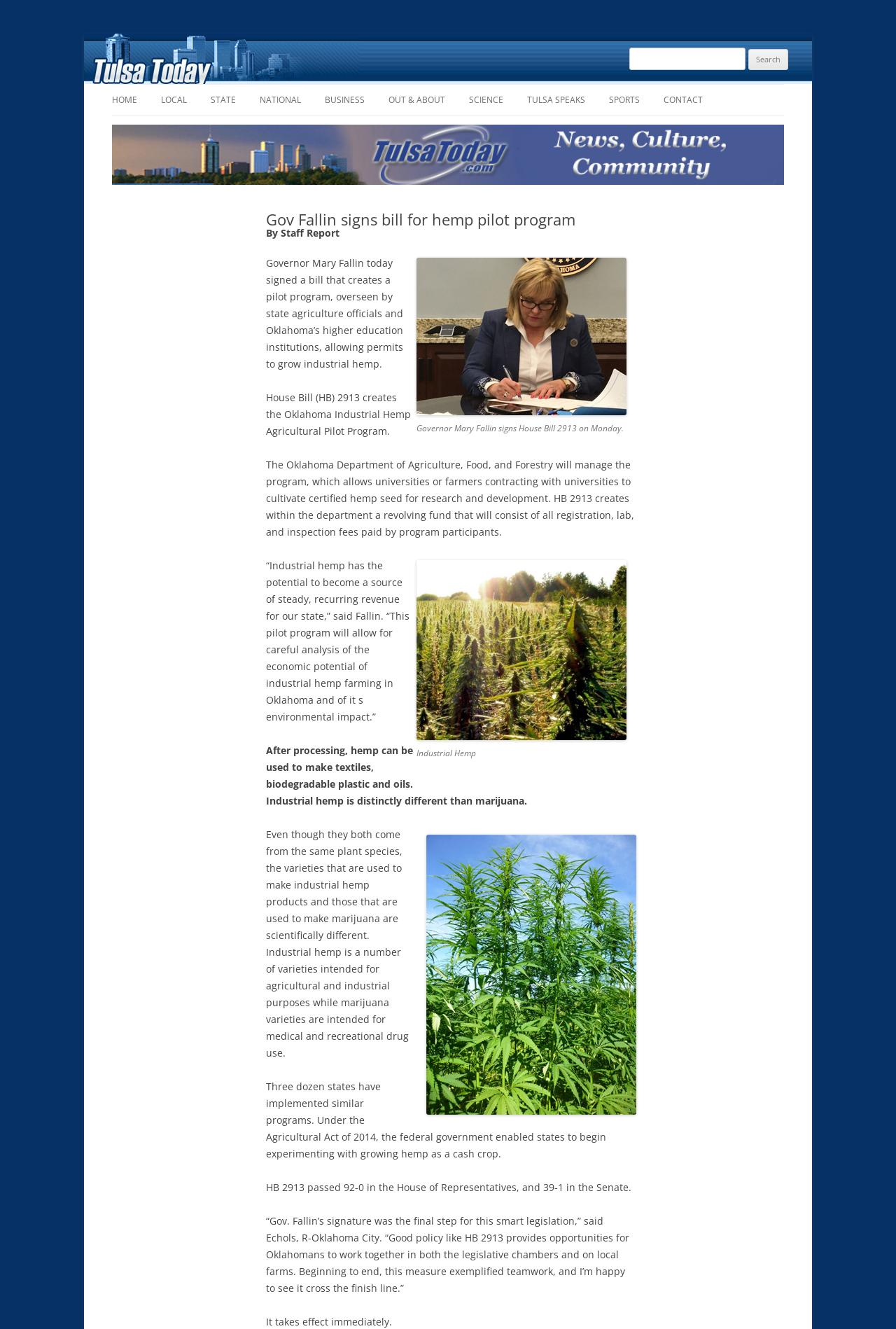Provide your answer to the question using just one word or phrase: When does the bill take effect?

Immediately